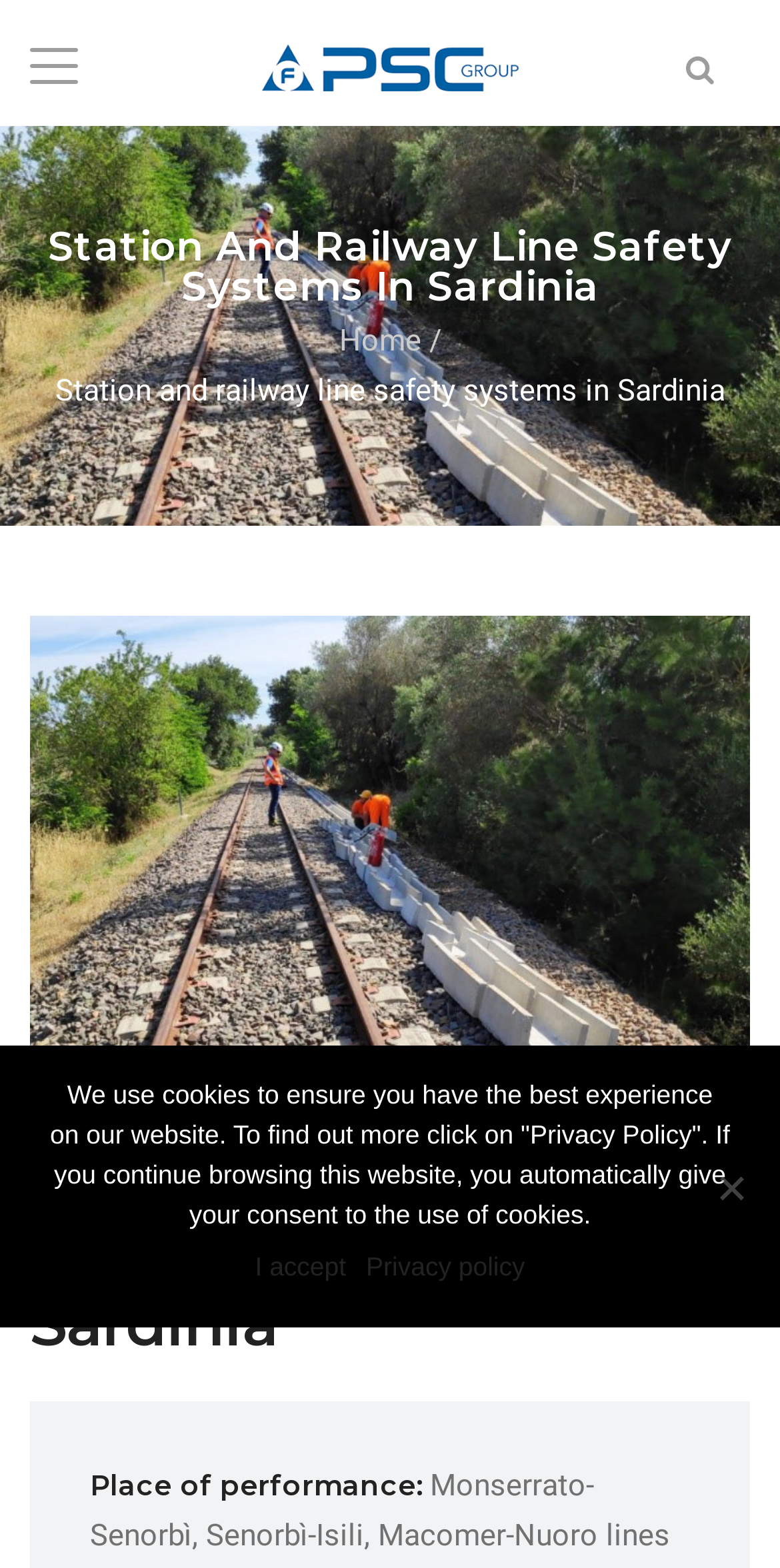Can you find the bounding box coordinates for the UI element given this description: "I accept"? Provide the coordinates as four float numbers between 0 and 1: [left, top, right, bottom].

[0.327, 0.796, 0.444, 0.821]